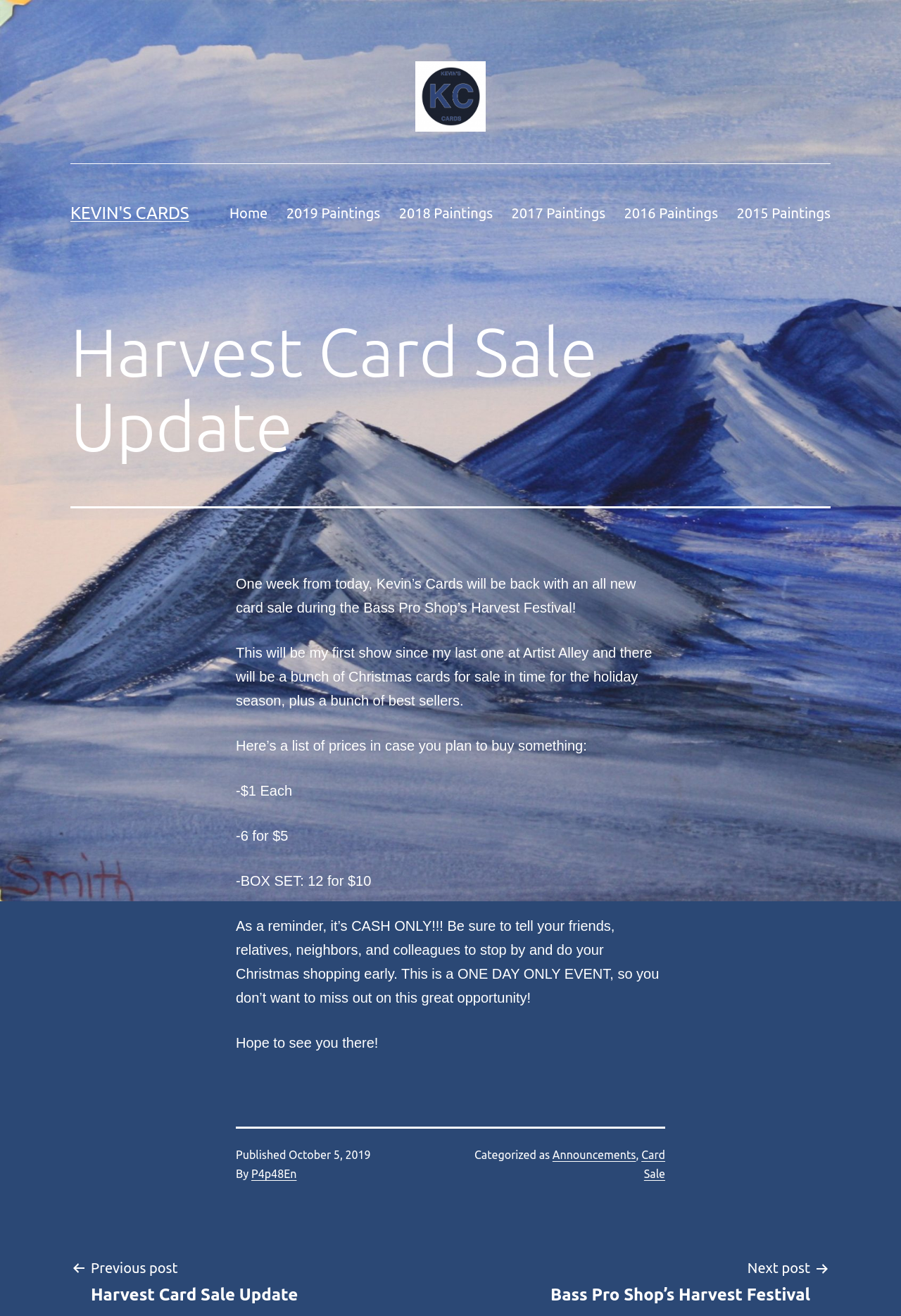Please mark the bounding box coordinates of the area that should be clicked to carry out the instruction: "Go to the Home page".

[0.244, 0.149, 0.307, 0.175]